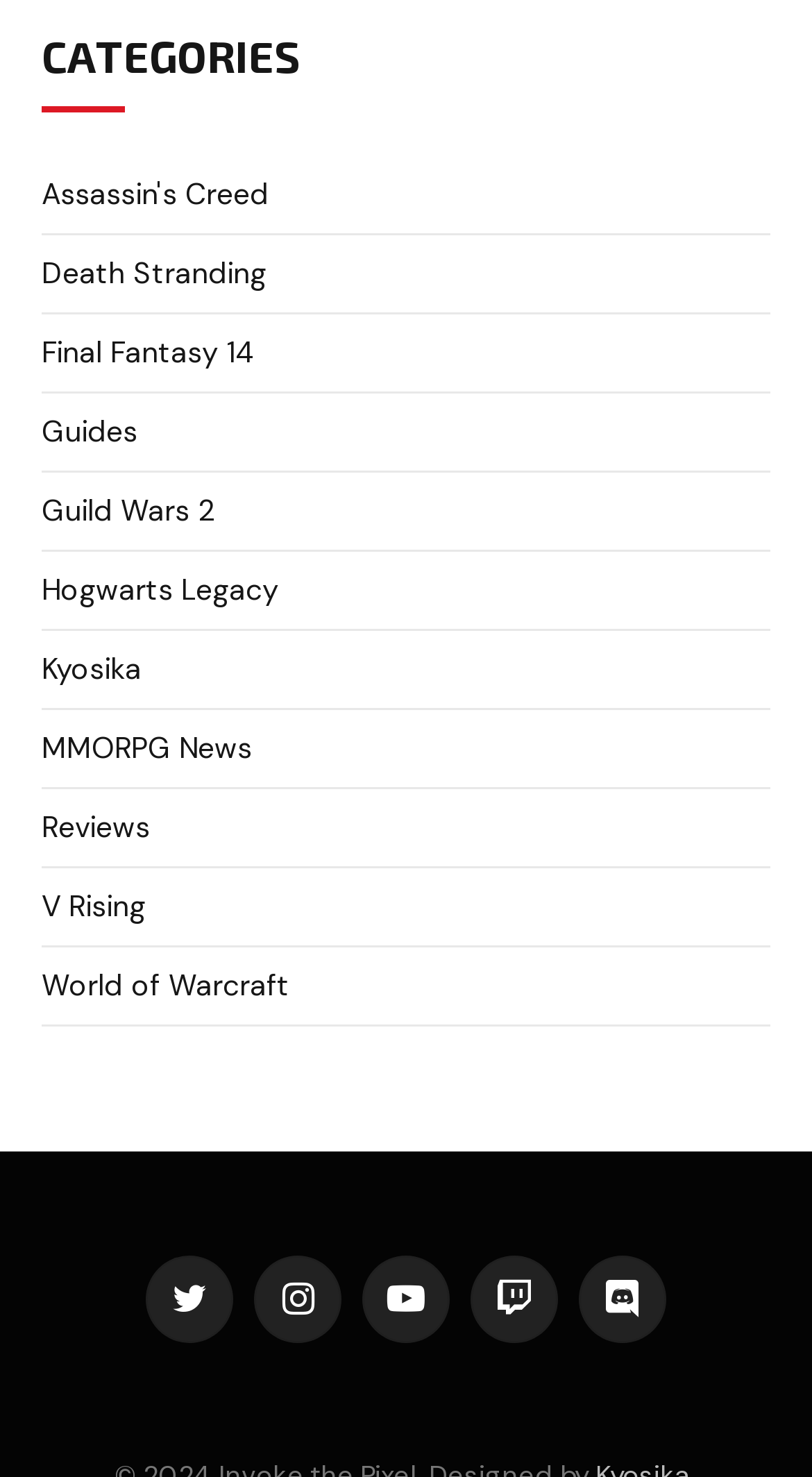Determine the bounding box coordinates of the section I need to click to execute the following instruction: "Explore World of Warcraft". Provide the coordinates as four float numbers between 0 and 1, i.e., [left, top, right, bottom].

[0.051, 0.652, 0.356, 0.682]